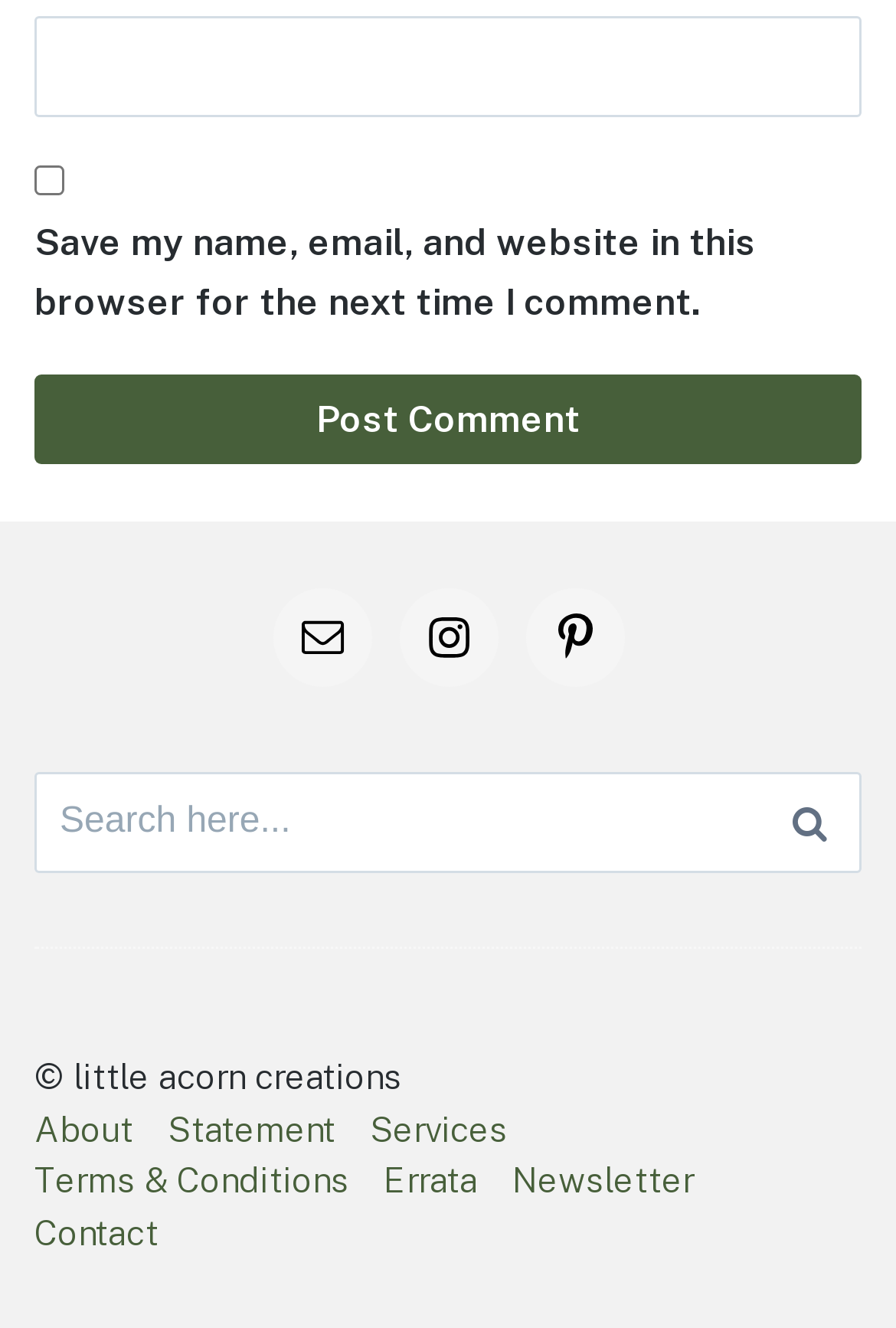Extract the bounding box coordinates for the described element: "parent_node: Search for: aria-label="Search"". The coordinates should be represented as four float numbers between 0 and 1: [left, top, right, bottom].

[0.846, 0.582, 0.962, 0.658]